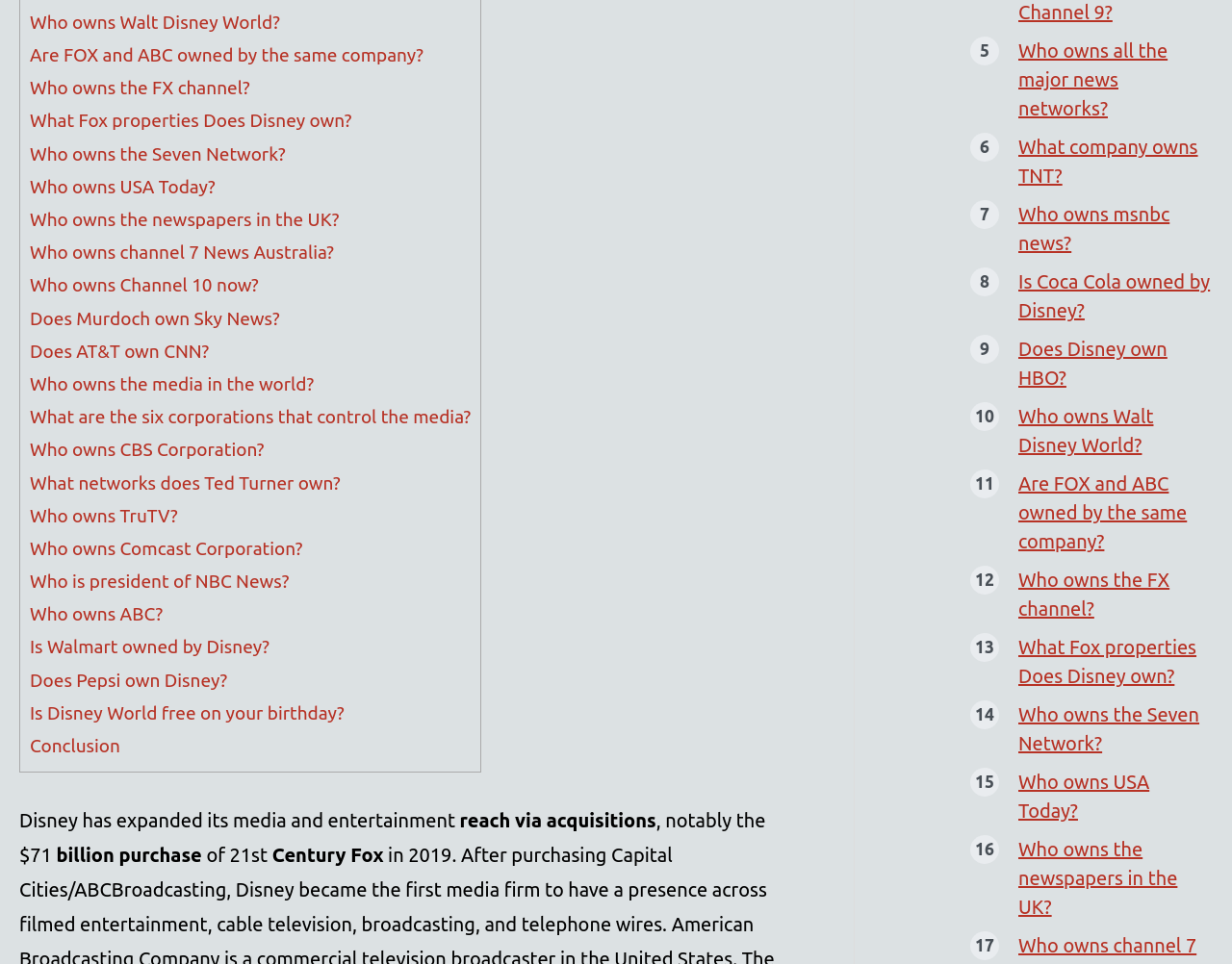Locate the UI element described as follows: "Conclusion". Return the bounding box coordinates as four float numbers between 0 and 1 in the order [left, top, right, bottom].

[0.024, 0.762, 0.098, 0.784]